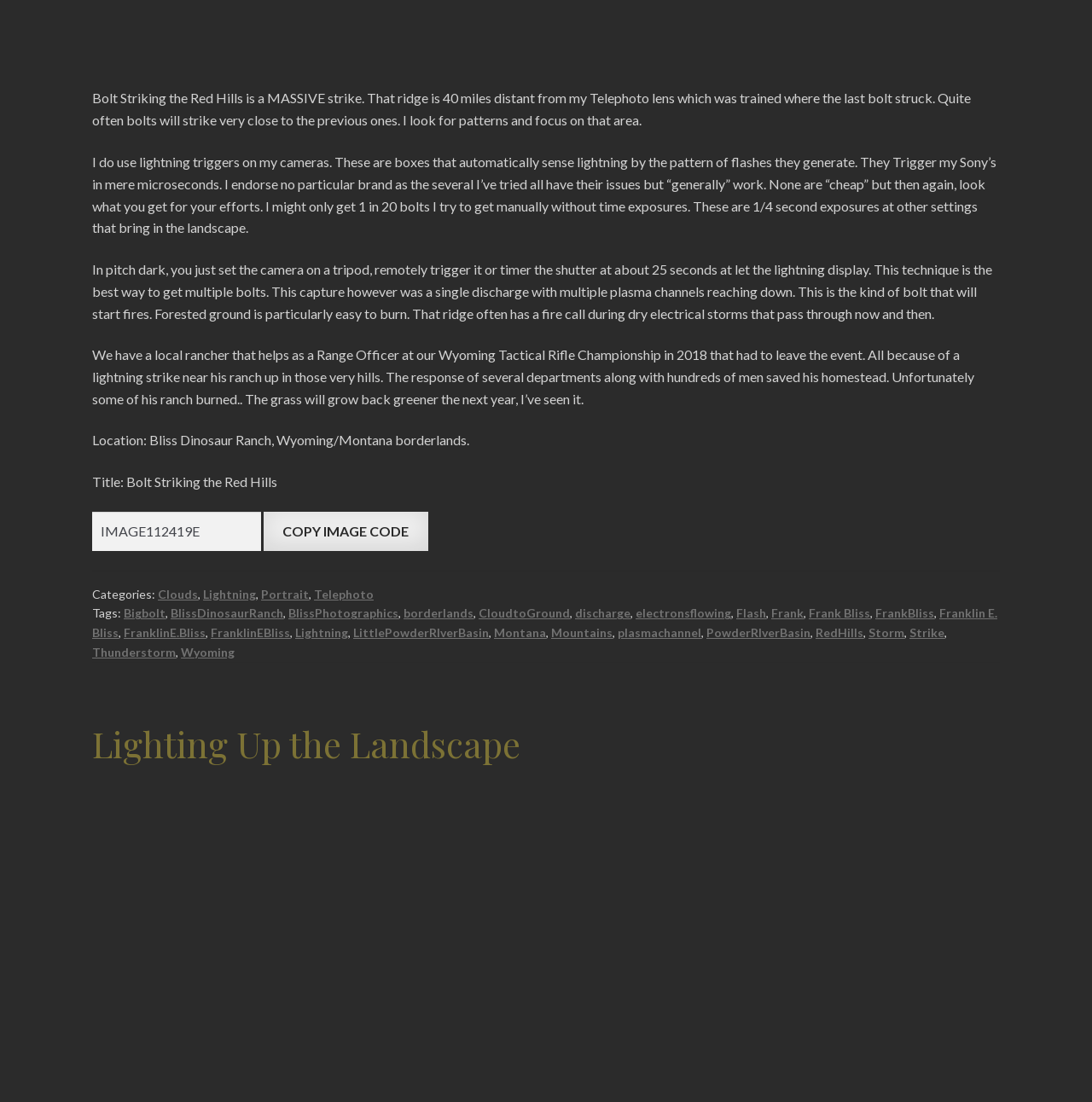With reference to the screenshot, provide a detailed response to the question below:
What is the duration of the camera shutter in pitch dark?

The text explains that in pitch dark, the camera shutter is set to 25 seconds to capture lightning strikes. This allows for the capture of multiple bolts.